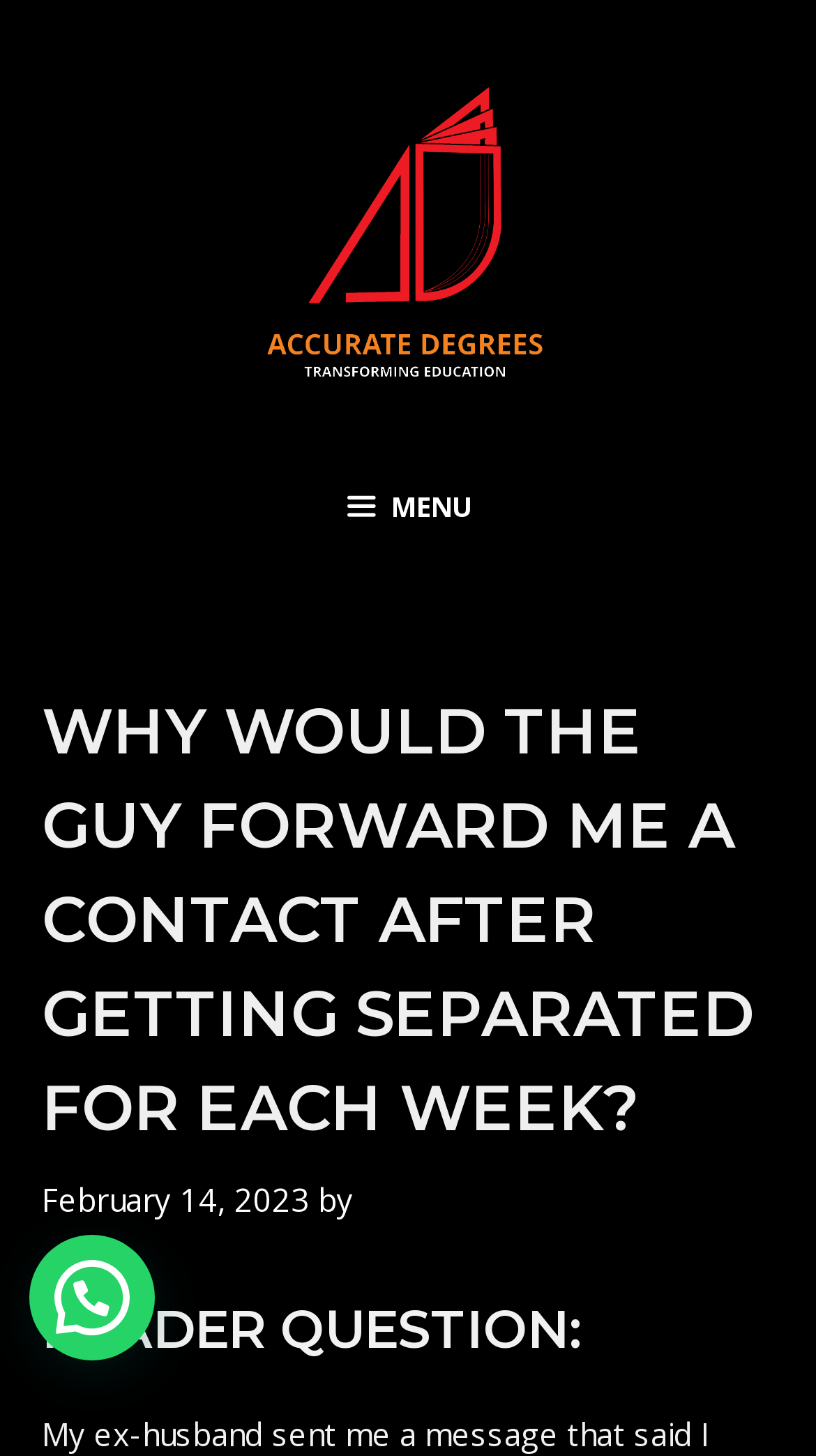When was the reader question posted?
Look at the webpage screenshot and answer the question with a detailed explanation.

The date of the reader question is mentioned below the heading 'READER QUESTION:' and is specified as February 14, 2023.